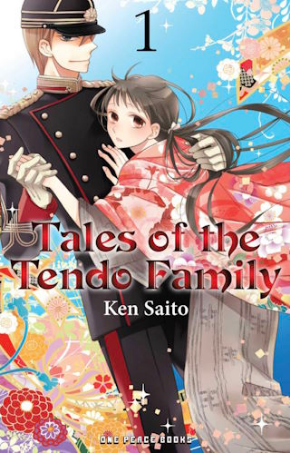Who is the author of the manga?
Please give a detailed and elaborate answer to the question.

The author's name is positioned at the bottom of the cover, which is 'Ken Saito'.